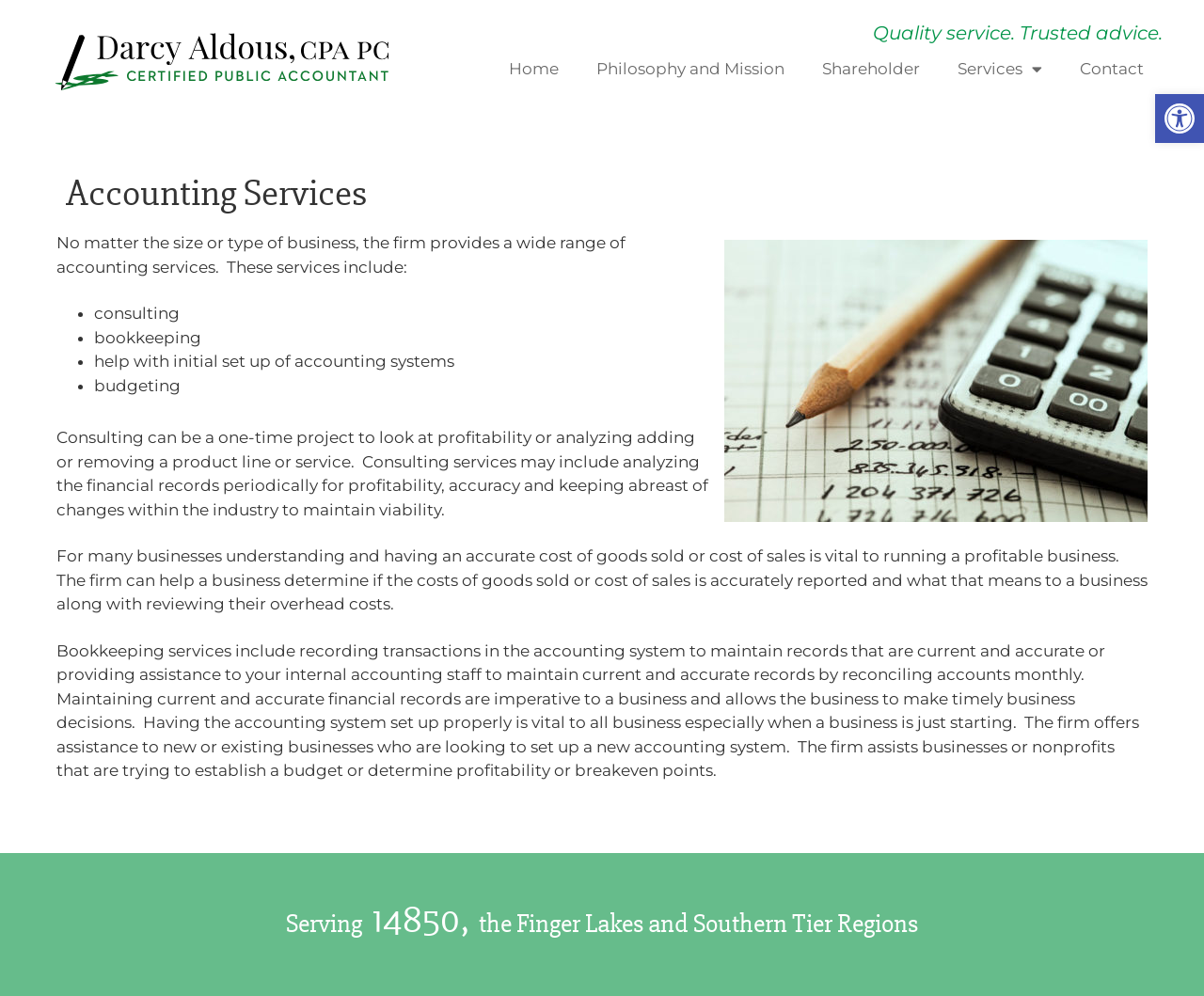Offer an extensive depiction of the webpage and its key elements.

The webpage is about the accounting services provided by Darcy Aldous CPA, PC. At the top right corner, there is a button to open the toolbar accessibility tools, accompanied by an image. Below this, there is a heading that reads "Accounting Services" in a prominent position. 

To the left of the heading, there are navigation links to different sections of the website, including "Home", "Philosophy and Mission", "Shareholder", "Services", and "Contact". 

The main content of the webpage is divided into sections. The first section describes the wide range of accounting services provided by the firm, including bookkeeping, budgeting, and consulting. This section is accompanied by a figure, likely an image, on the right side. 

Below this, there is a list of specific services offered, including consulting, bookkeeping, and budgeting, with brief descriptions of each. The consulting services are further explained in a separate paragraph, detailing the types of projects and analyses that can be performed. 

Another section focuses on the importance of accurate cost of goods sold or cost of sales for businesses, and how the firm can assist with this. 

The bookkeeping services are also described in detail, including recording transactions, reconciling accounts, and setting up new accounting systems. 

Finally, at the bottom of the page, there is a heading that indicates the firm serves the 14850 area, the Finger Lakes, and Southern Tier Regions.